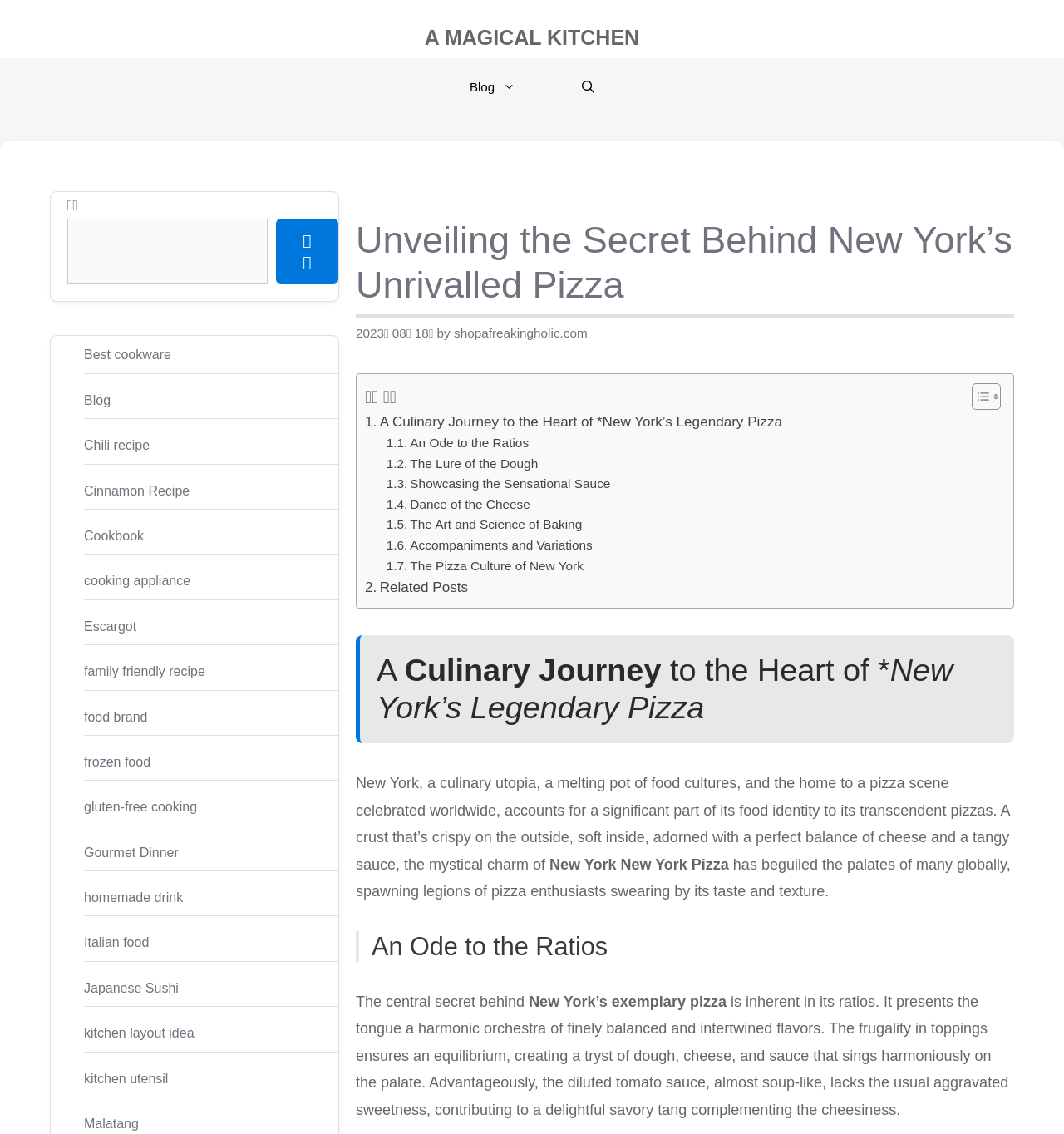Identify and provide the bounding box coordinates of the UI element described: "Dance of the Cheese". The coordinates should be formatted as [left, top, right, bottom], with each number being a float between 0 and 1.

[0.363, 0.436, 0.498, 0.454]